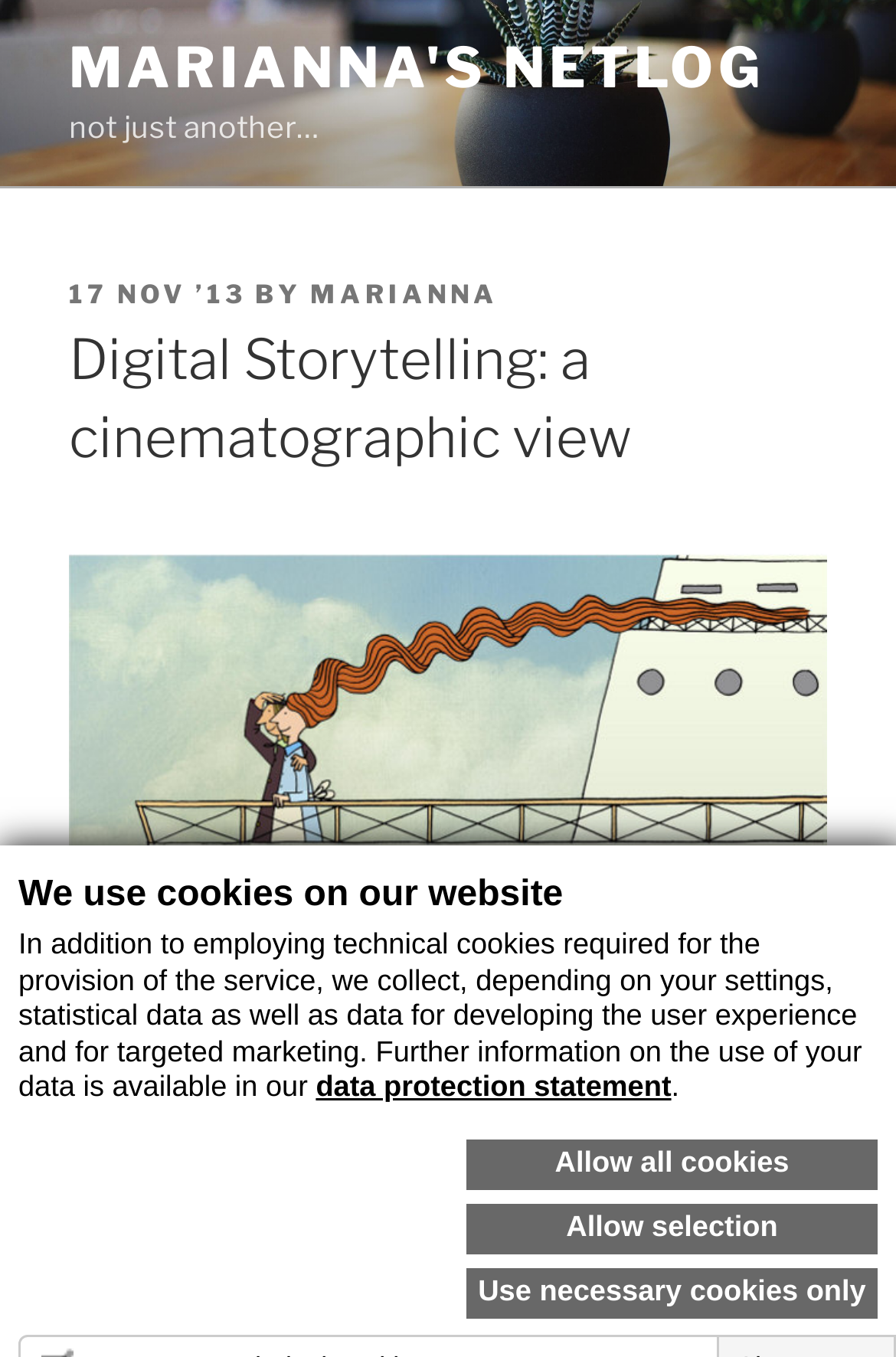Give a short answer using one word or phrase for the question:
What is the name of the website?

MARIANNA'S NETLOG